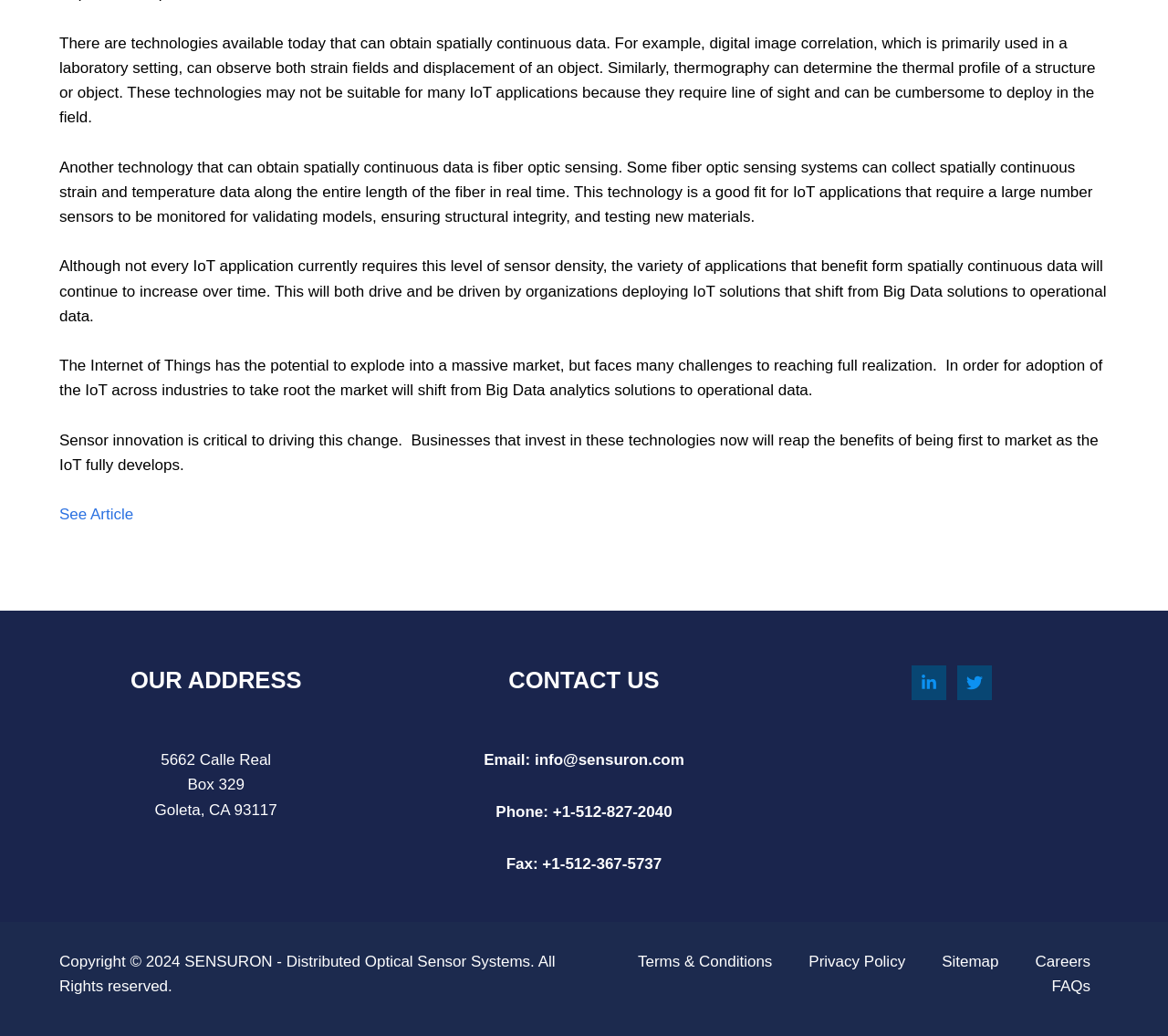Please give the bounding box coordinates of the area that should be clicked to fulfill the following instruction: "View Terms & Conditions". The coordinates should be in the format of four float numbers from 0 to 1, i.e., [left, top, right, bottom].

[0.53, 0.917, 0.677, 0.94]